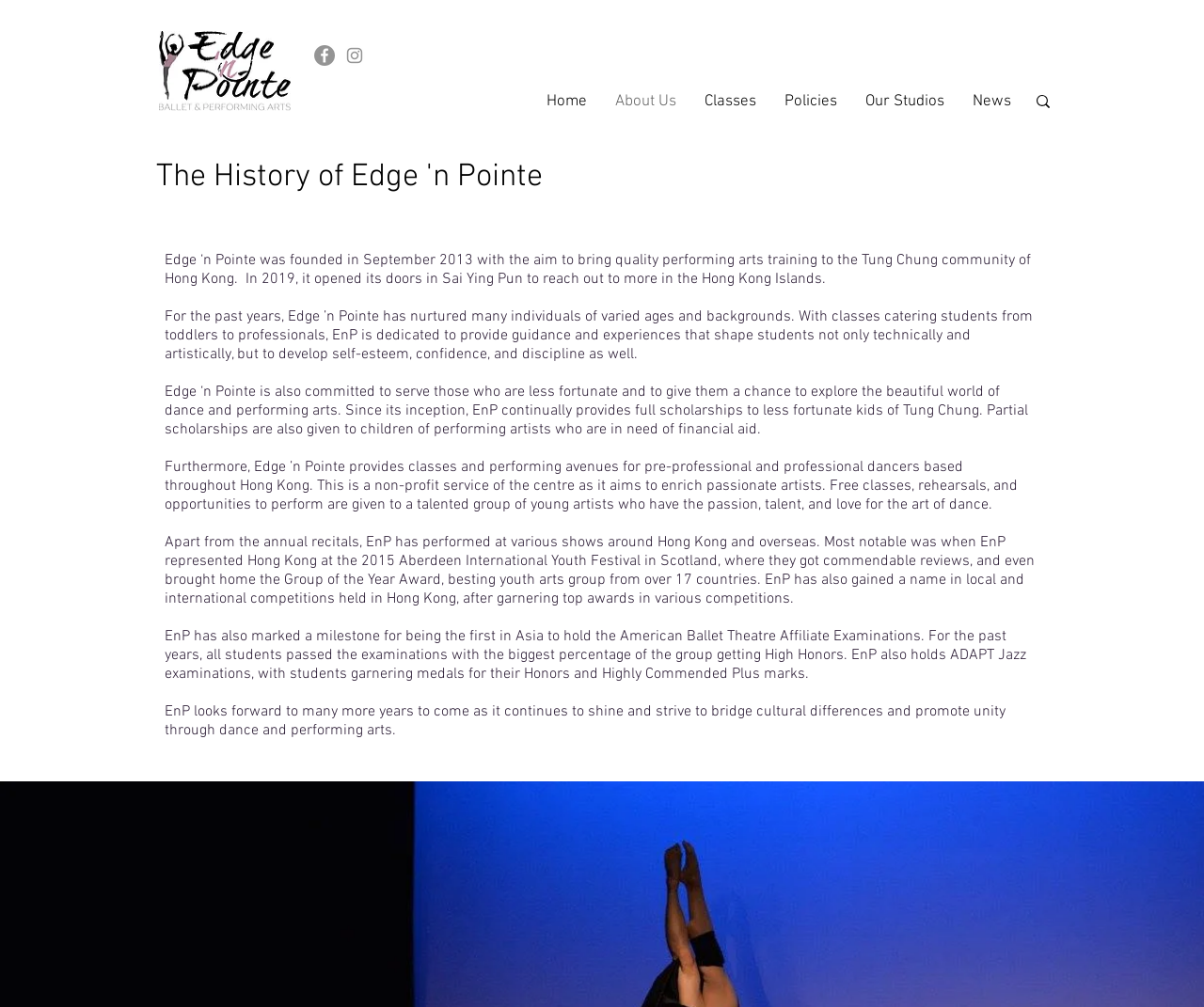Determine the bounding box coordinates for the clickable element required to fulfill the instruction: "Read about the History of Edge 'n Pointe". Provide the coordinates as four float numbers between 0 and 1, i.e., [left, top, right, bottom].

[0.13, 0.152, 0.499, 0.2]